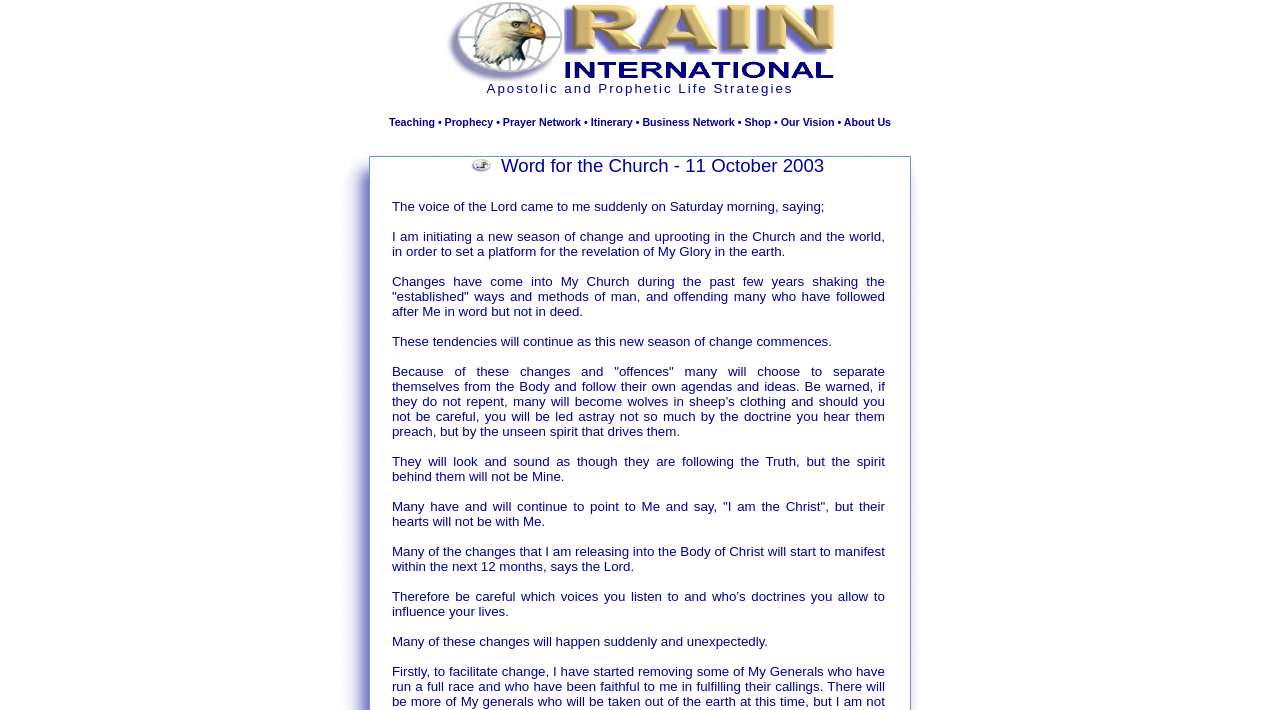How many links are in the top row?
Answer with a single word or phrase, using the screenshot for reference.

2